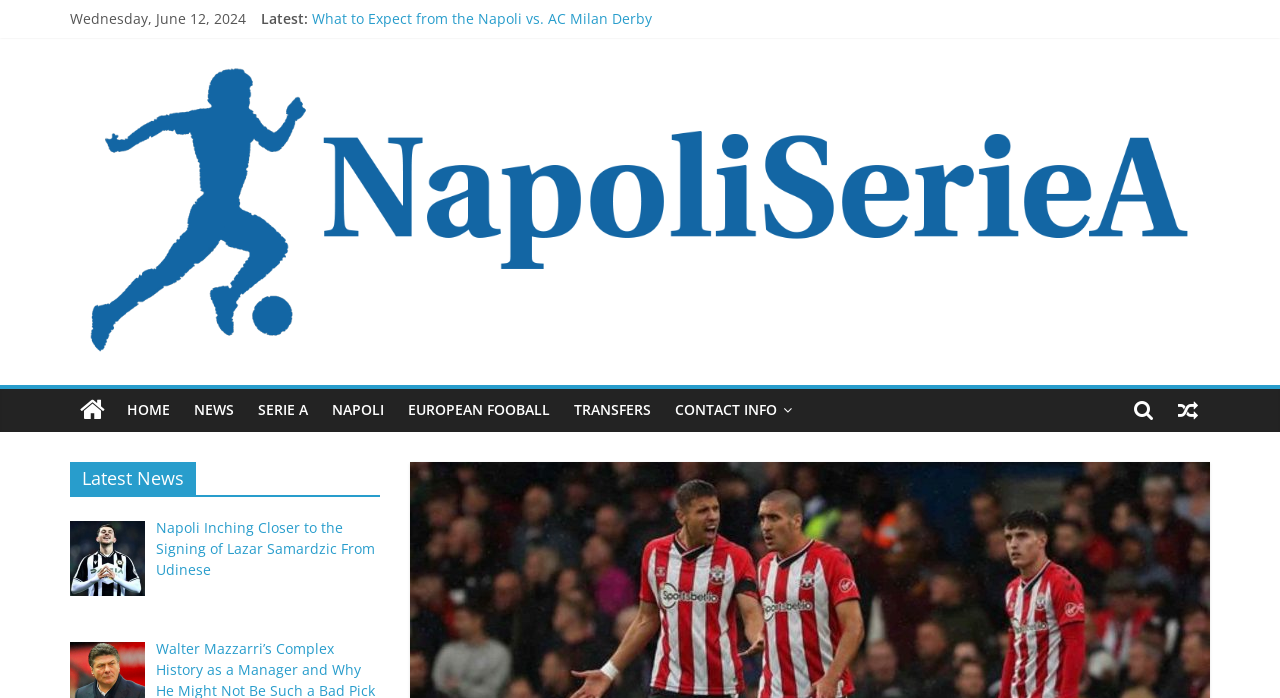What is the name of the derby mentioned in one of the article titles?
From the image, respond with a single word or phrase.

Napoli vs. AC Milan